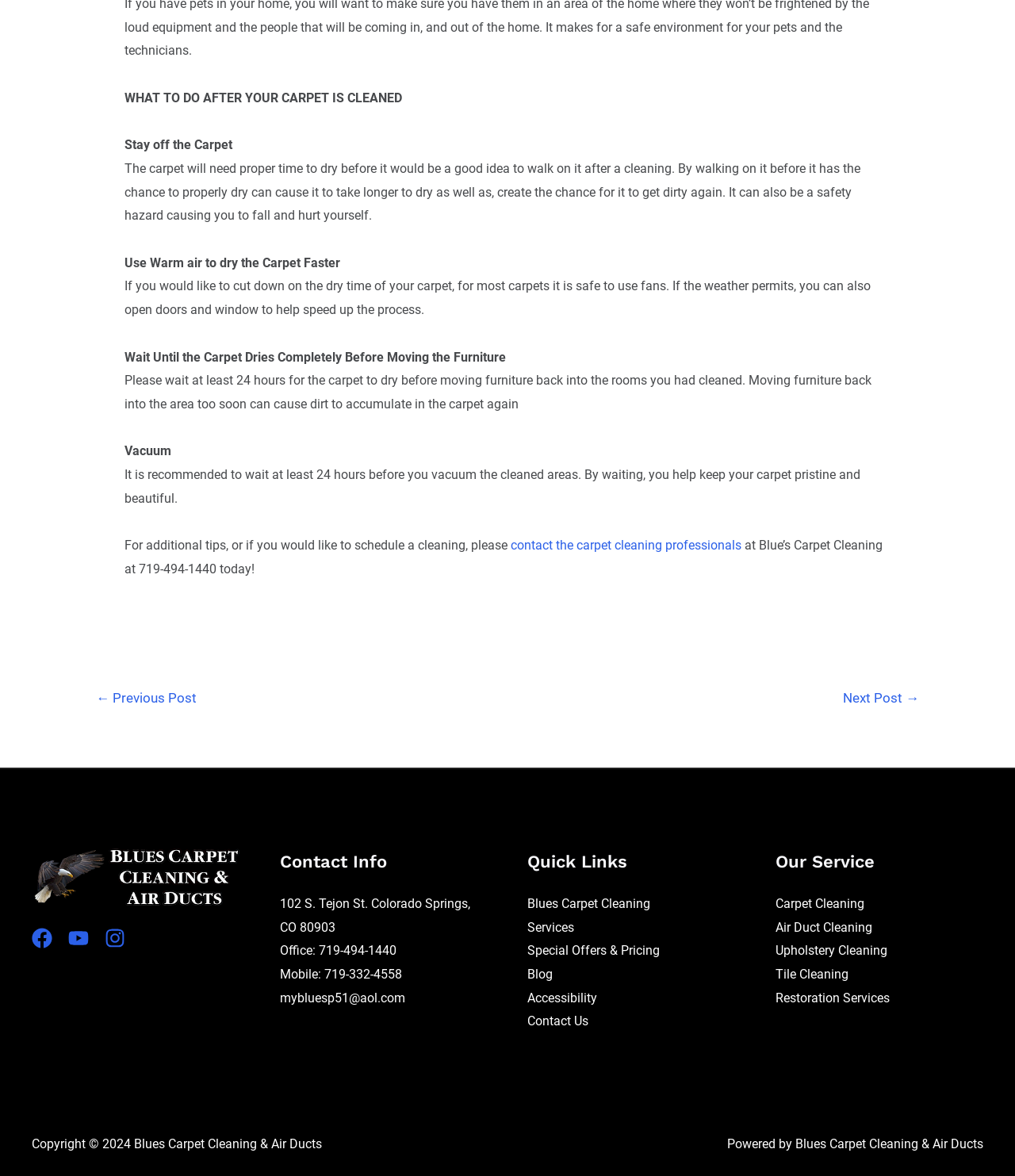Locate the bounding box coordinates of the clickable part needed for the task: "go to previous post".

[0.074, 0.581, 0.214, 0.608]